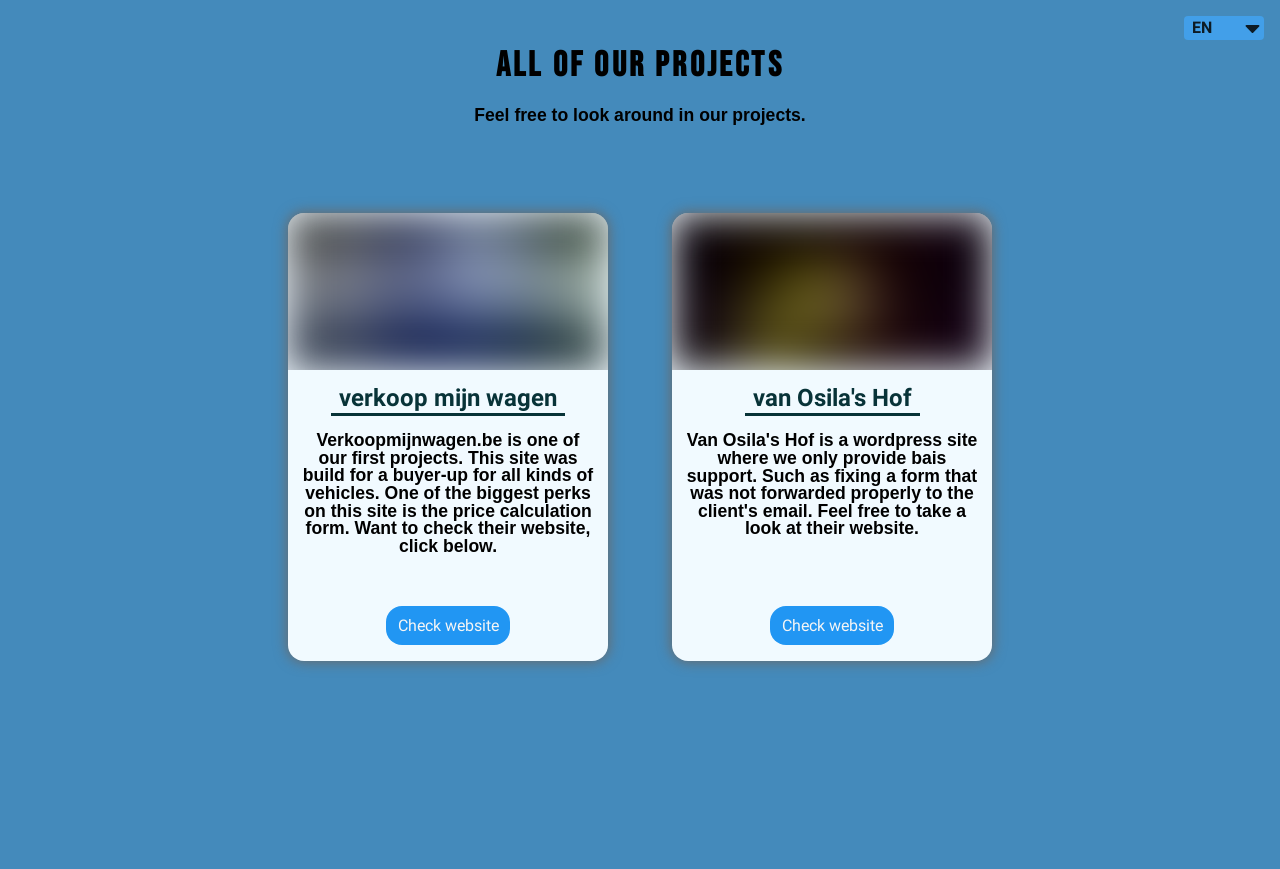Articulate a complete and detailed caption of the webpage elements.

The webpage is a portfolio page for Treblit, showcasing various projects. At the top right corner, there is a small "EN" text, indicating the language selection option. Next to it, there is a small image, likely a logo or icon.

Below the language selection option, there is a prominent heading "ALL OF OUR PROJECTS" that spans across the top half of the page. Underneath this heading, there is a brief description "Feel free to look around in our projects." that provides an introduction to the portfolio.

The page features two project showcases, each consisting of an image, a heading, a descriptive text, and a "Check website" link. The first project is "Verkoop mijn wagen", with an image on the left side of the page, and a heading "Verkoop mijn wagen" placed above a descriptive text that explains the project's features, including a price calculation form. The "Check website" link is placed below the descriptive text.

The second project, "Van Osila's Hof", is showcased on the right side of the page, with an image, a heading "Van Osila's Hof", and a descriptive text that is not provided. The "Check website" link is placed below the heading.

Overall, the webpage has a simple and clean layout, with clear headings and concise text that provides an overview of the projects showcased.